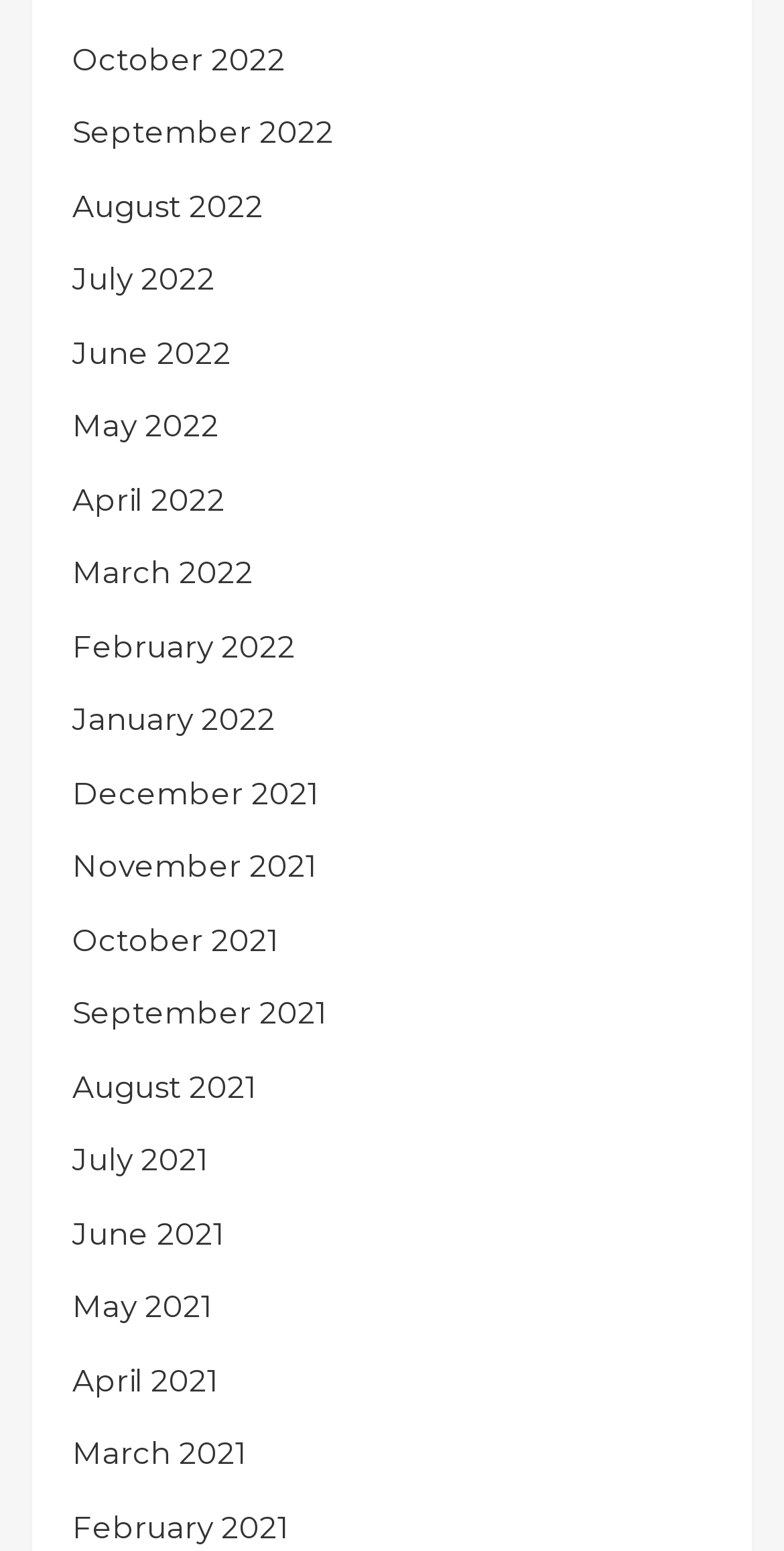Please specify the bounding box coordinates of the element that should be clicked to execute the given instruction: 'view January 2022'. Ensure the coordinates are four float numbers between 0 and 1, expressed as [left, top, right, bottom].

[0.092, 0.452, 0.351, 0.476]